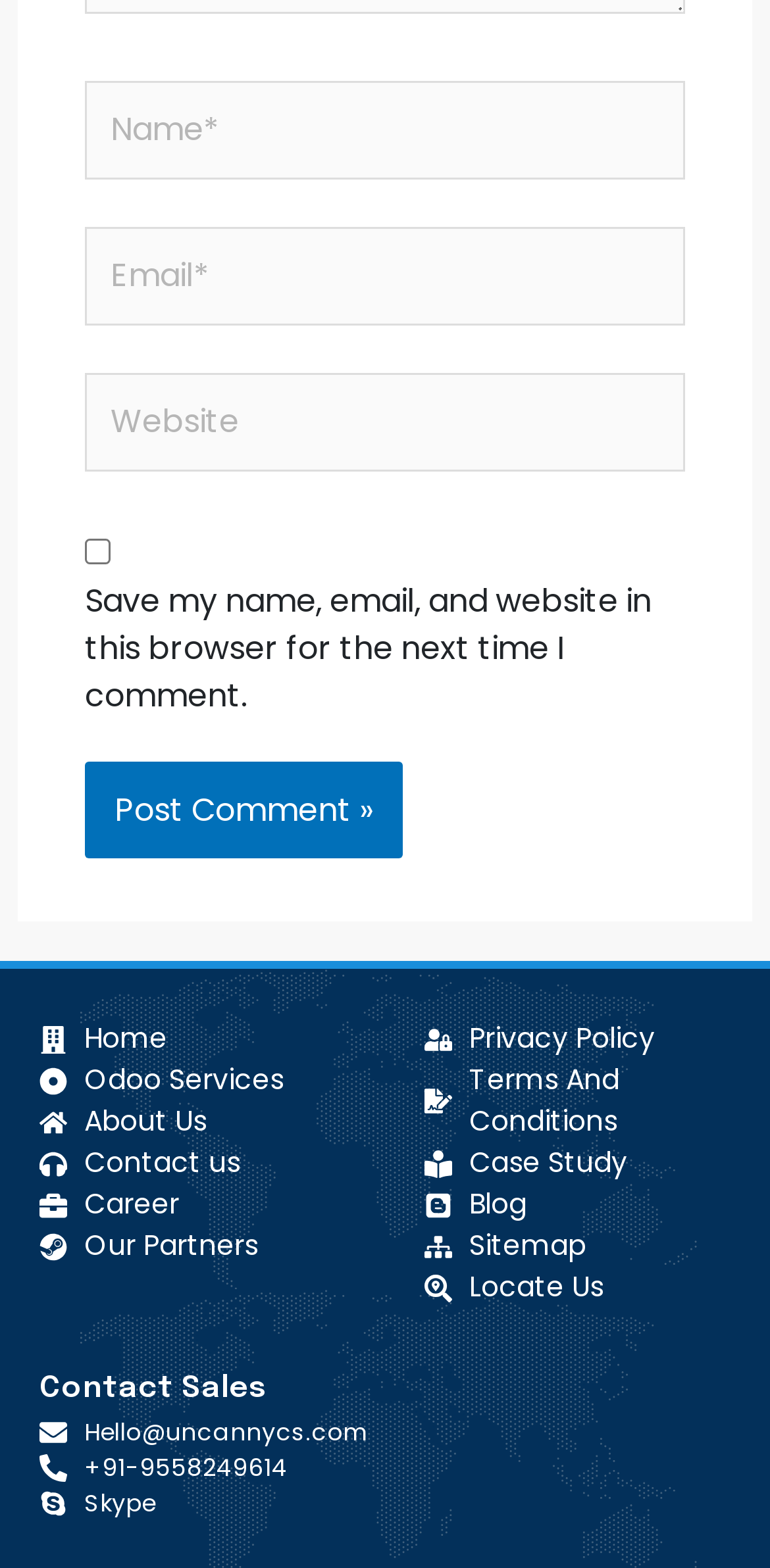What is the title of the section at the bottom of the page?
Please analyze the image and answer the question with as much detail as possible.

The section at the bottom of the page has a heading 'Contact Sales', which includes contact information such as email address, phone number, and Skype ID.